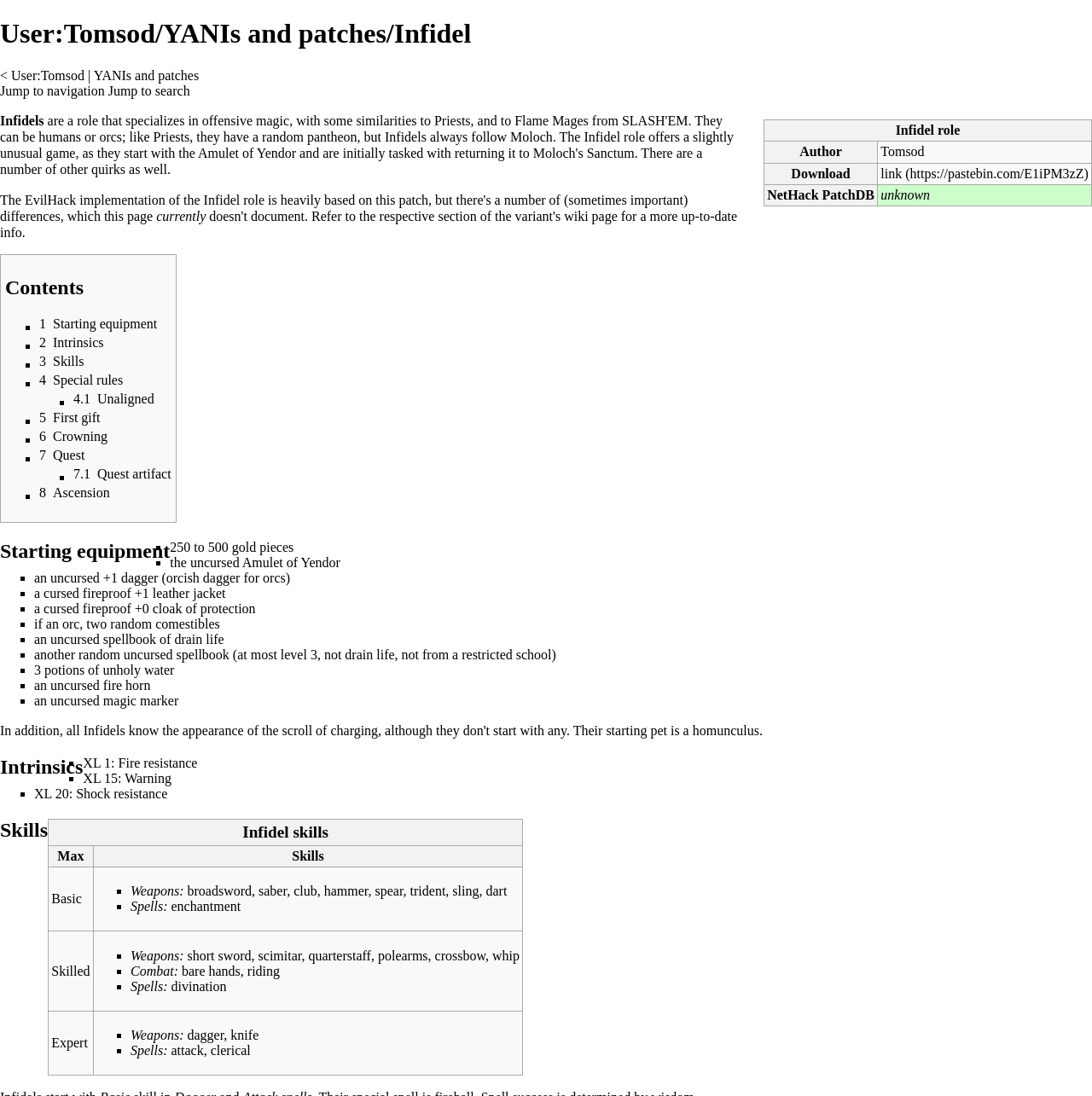Craft a detailed narrative of the webpage's structure and content.

This webpage is about the Infidel role in the game NetHack. At the top, there is a heading that reads "User:Tomsod/YANIs and patches/Infidel" followed by a link to the user's page and a link to "YANIs and patches". Below this, there are two links to "Jump to navigation" and "Jump to search".

The main content of the page starts with a table that has three rows. The first row has a column header "Infidel role", the second row has a row header "Author" with a grid cell containing the text "Tomsod", and the third row has a row header "Download" with a grid cell containing a link to a downloadable file.

Below the table, there is a section of text that describes the Infidel role. It explains that Infidels are a role that specializes in offensive magic, similar to Priests and Flame Mages from SLASH'EM. They can be humans or orcs, and they have a random pantheon, but always follow Moloch. The text also mentions that Infidels start with the Amulet of Yendor and are initially tasked with returning it to Moloch's Sanctum.

Following this, there is a section that mentions the EvilHack and its respective section. Below this, there is a table of contents with links to different sections, including "Starting equipment", "Intrinsics", "Skills", "Special rules", "First gift", "Crowning", "Quest", and "Ascension".

The page also contains several lists with bullet points, each describing different aspects of the Infidel role, such as the starting equipment, intrinsics, and skills. There are also links to other relevant pages, such as the Amulet of Yendor and the orcish dagger.